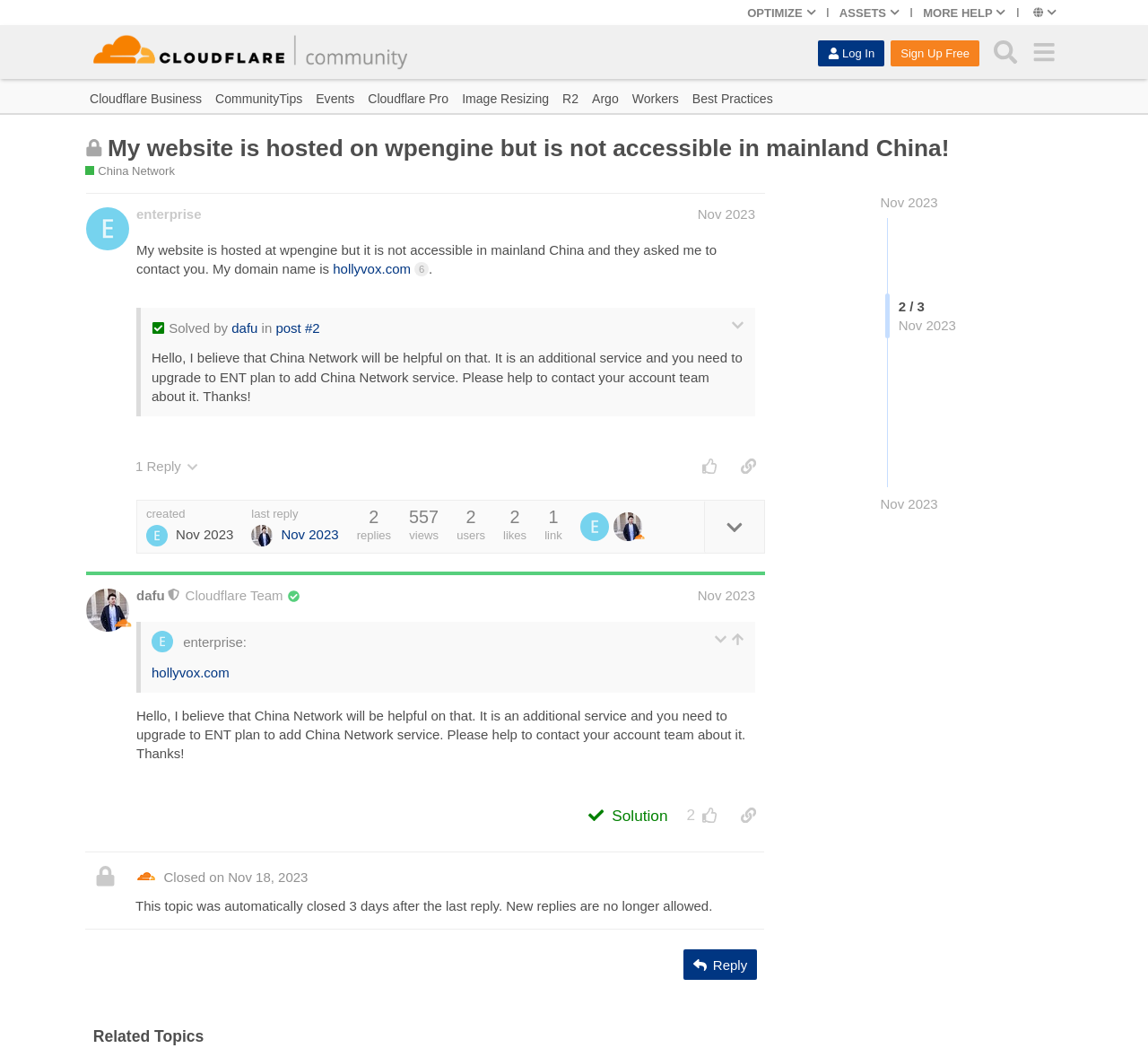Respond with a single word or phrase for the following question: 
What is the name of the service that can help with website accessibility in China?

China Network